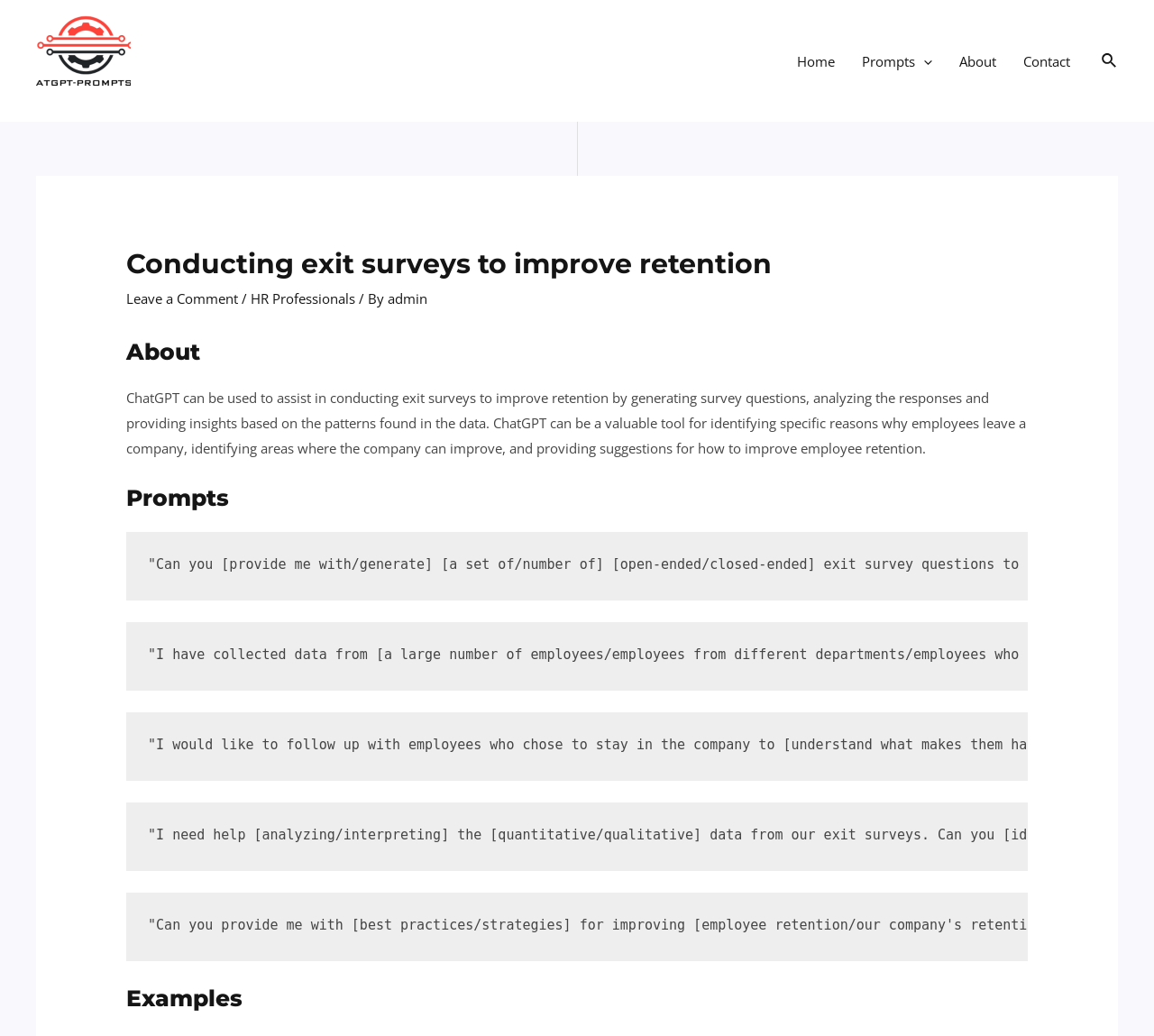Determine the bounding box coordinates for the area you should click to complete the following instruction: "toggle prompts menu".

[0.735, 0.028, 0.819, 0.089]